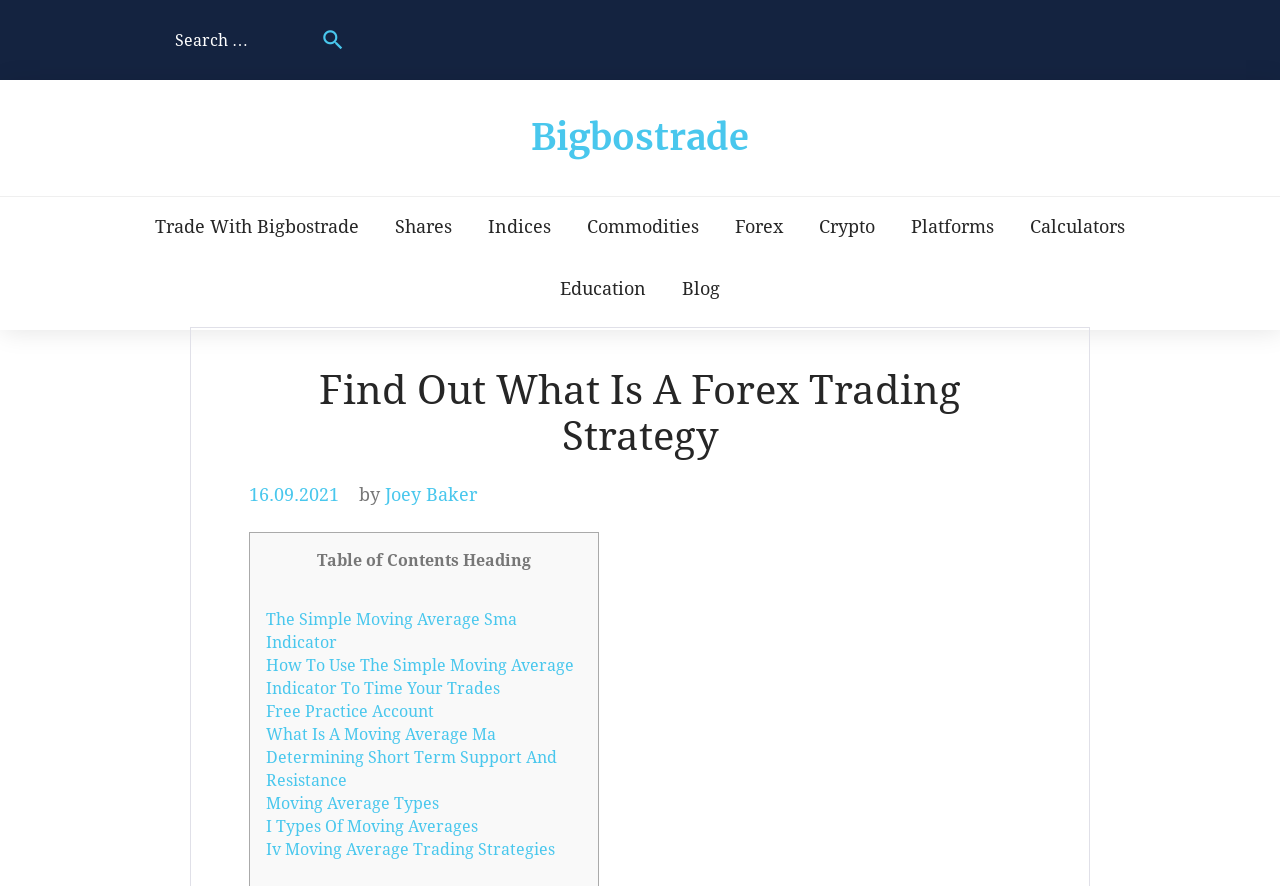Utilize the details in the image to give a detailed response to the question: What is the name of the author of the article?

The author's name 'Joey Baker' is mentioned in the header section of the webpage, next to the date of the article.